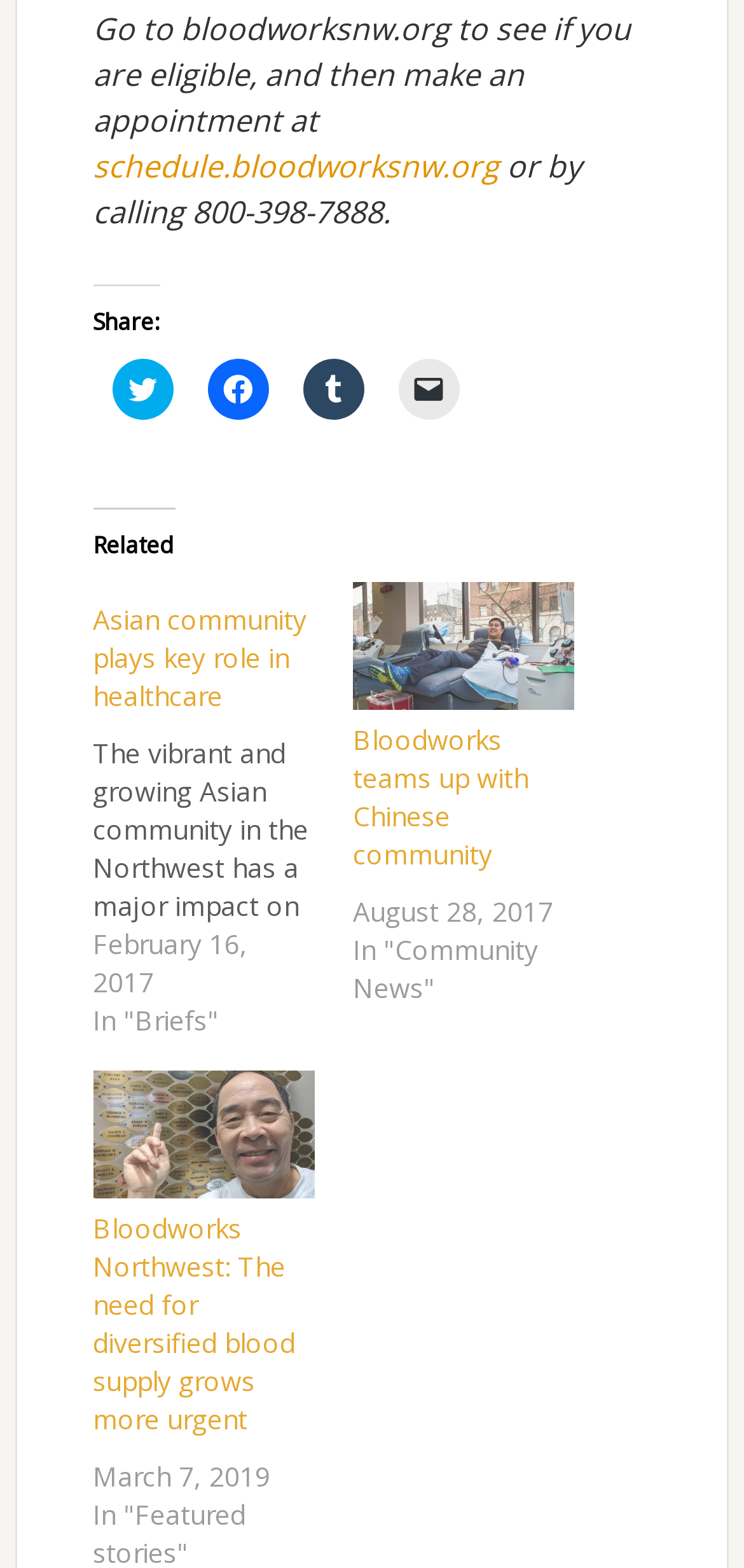Utilize the details in the image to give a detailed response to the question: What social media platforms can I share this webpage on?

The webpage provides social media sharing links, including Twitter, Facebook, and Tumblr, which can be accessed by clicking on the respective icons.